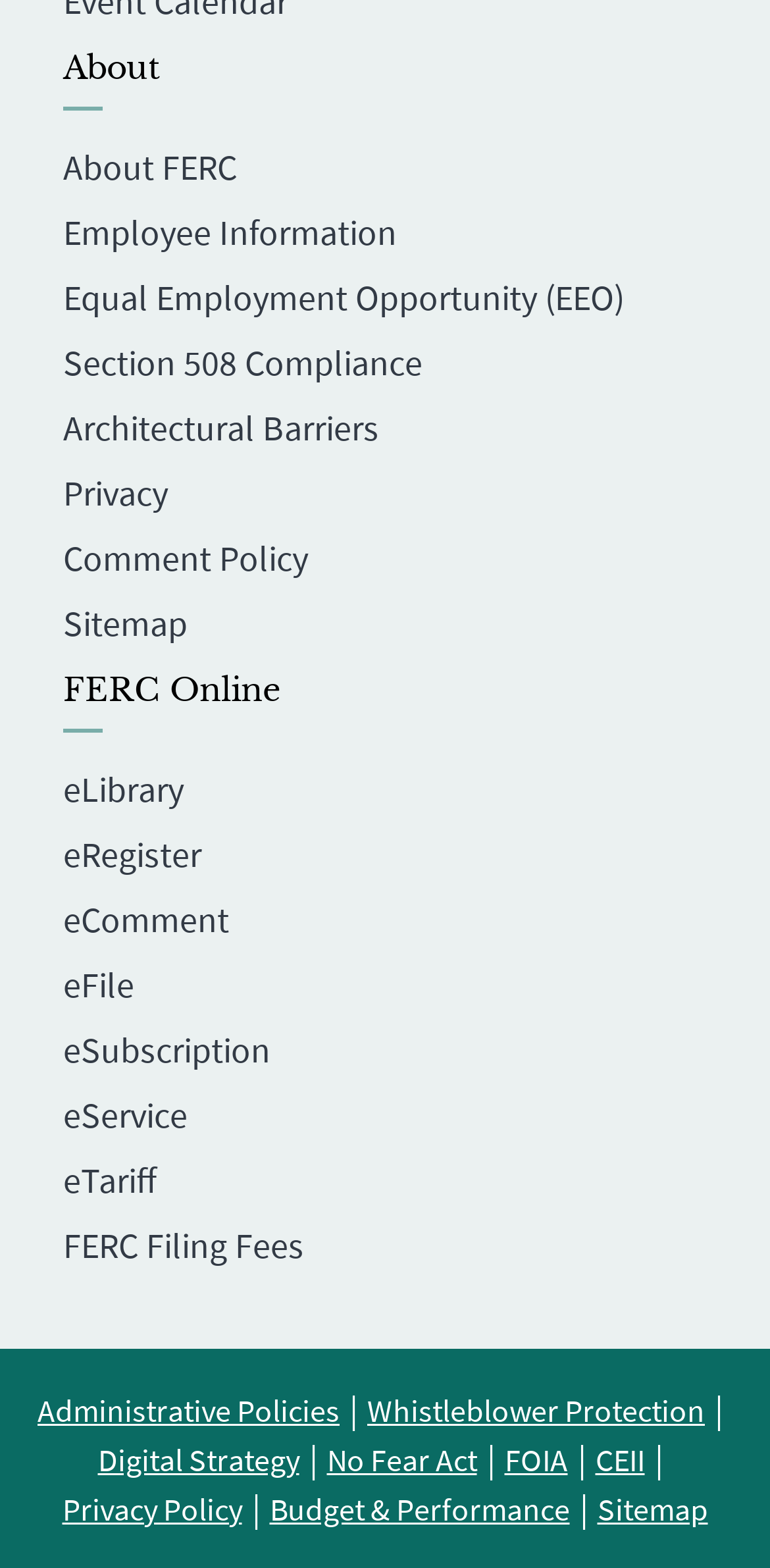Examine the image carefully and respond to the question with a detailed answer: 
How many horizontal separators are there on the page?

I searched for separator elements with an orientation of 'horizontal' and found two of them, one above the 'About' section and one above the 'FERC Online' section.